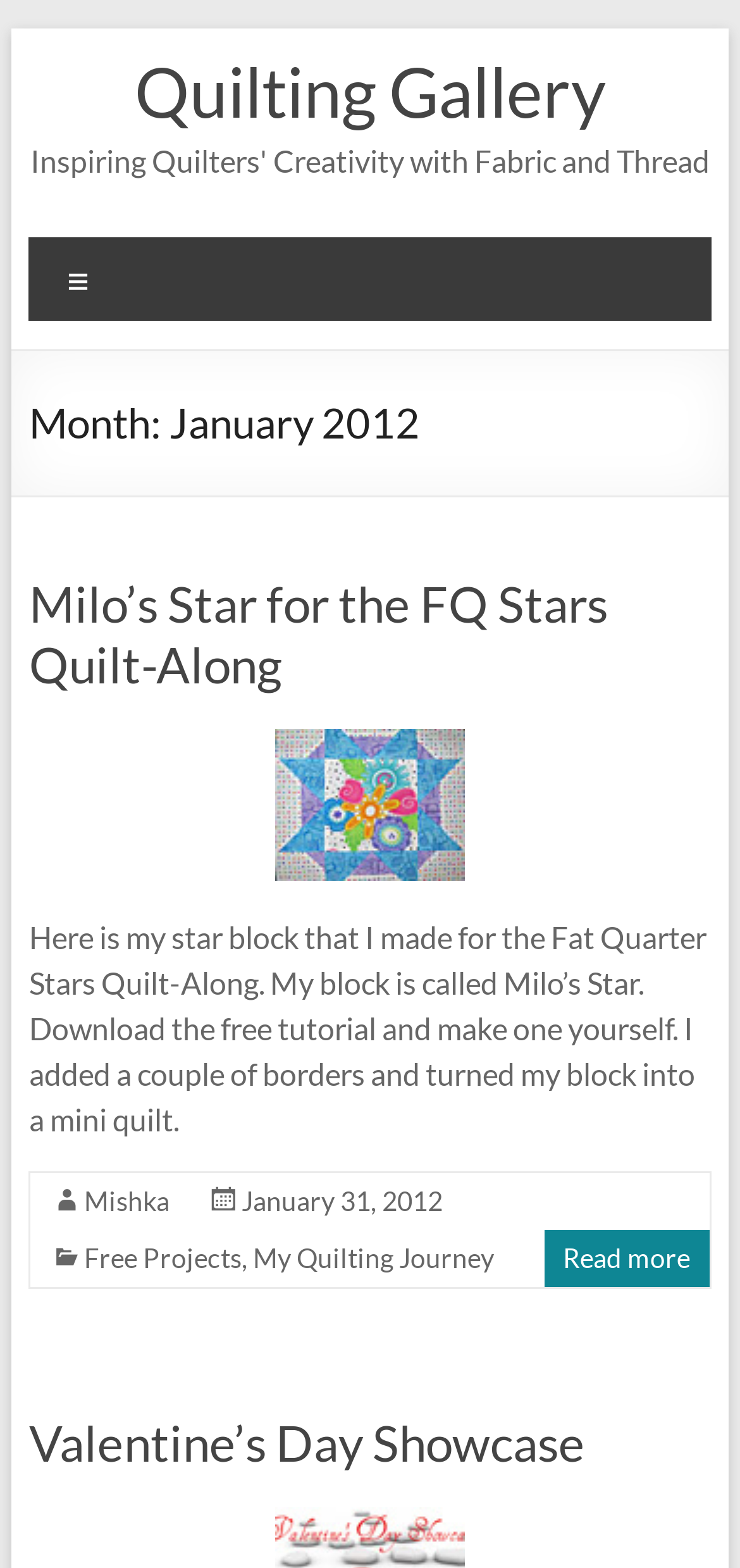What is the theme of the showcase mentioned at the bottom of the page?
Please provide a single word or phrase based on the screenshot.

Valentine's Day